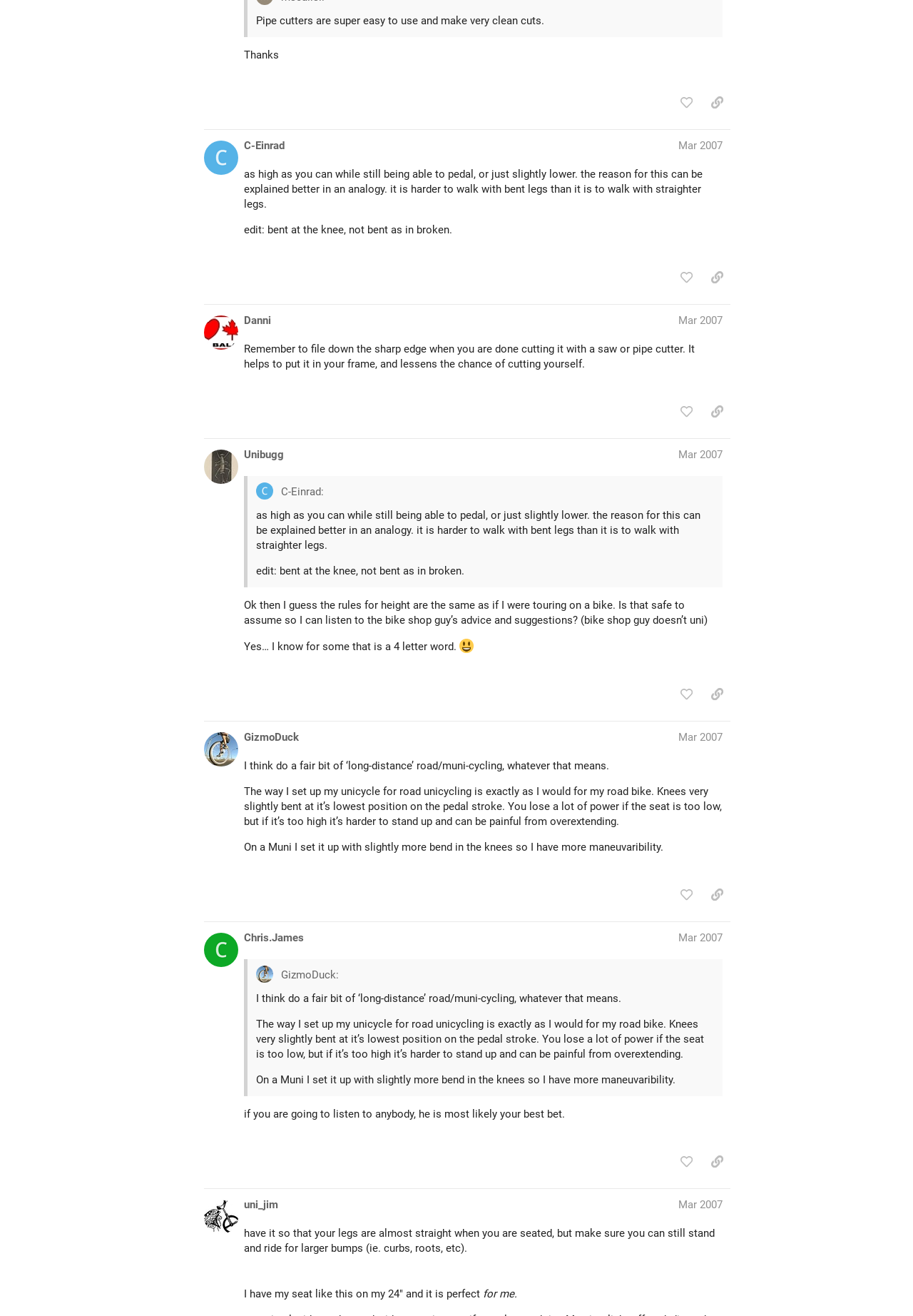Please determine the bounding box coordinates of the element's region to click in order to carry out the following instruction: "Buy me a coffee!". The coordinates should be four float numbers between 0 and 1, i.e., [left, top, right, bottom].

None